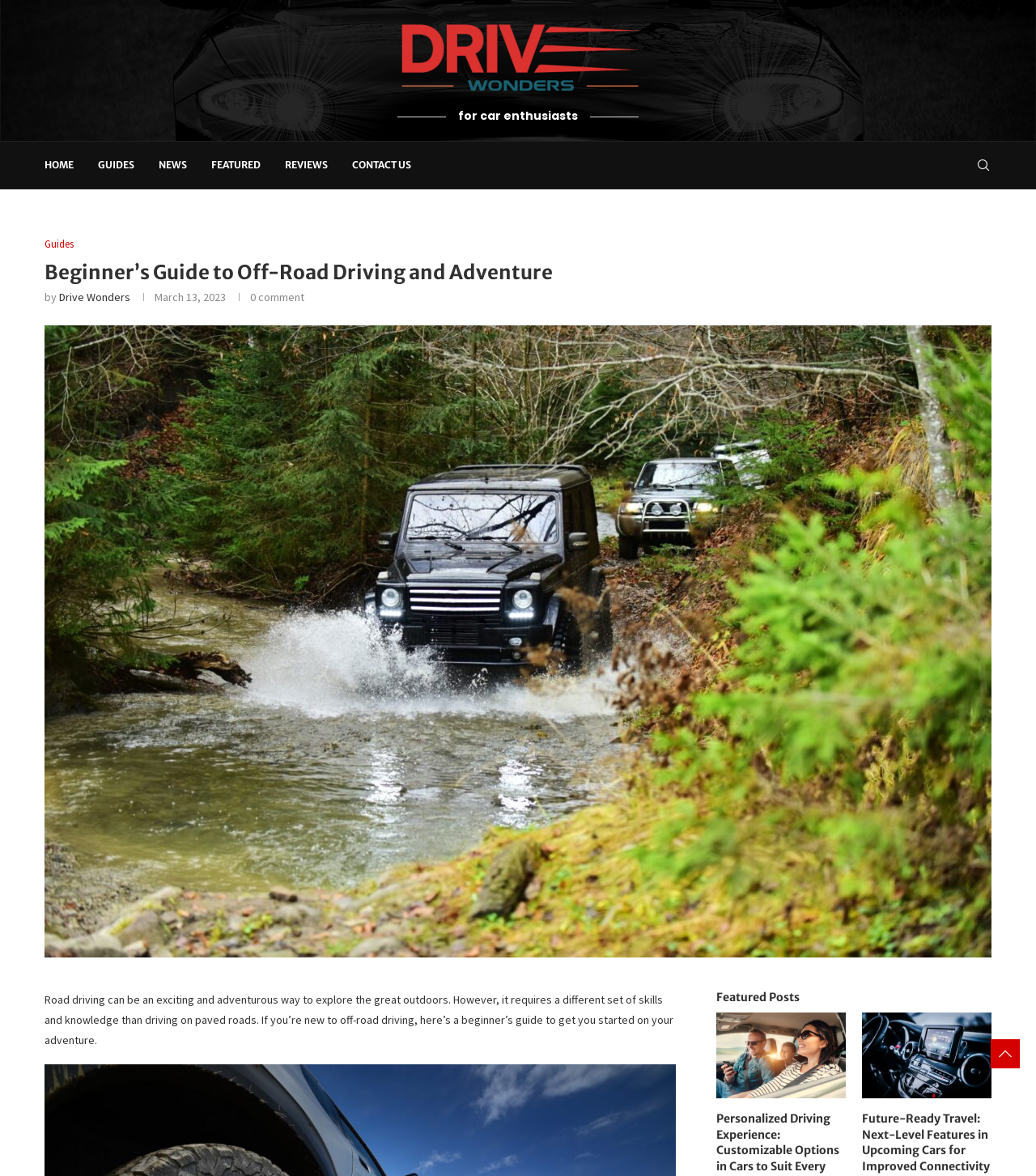Determine the main headline of the webpage and provide its text.

Beginner’s Guide to Off-Road Driving and Adventure